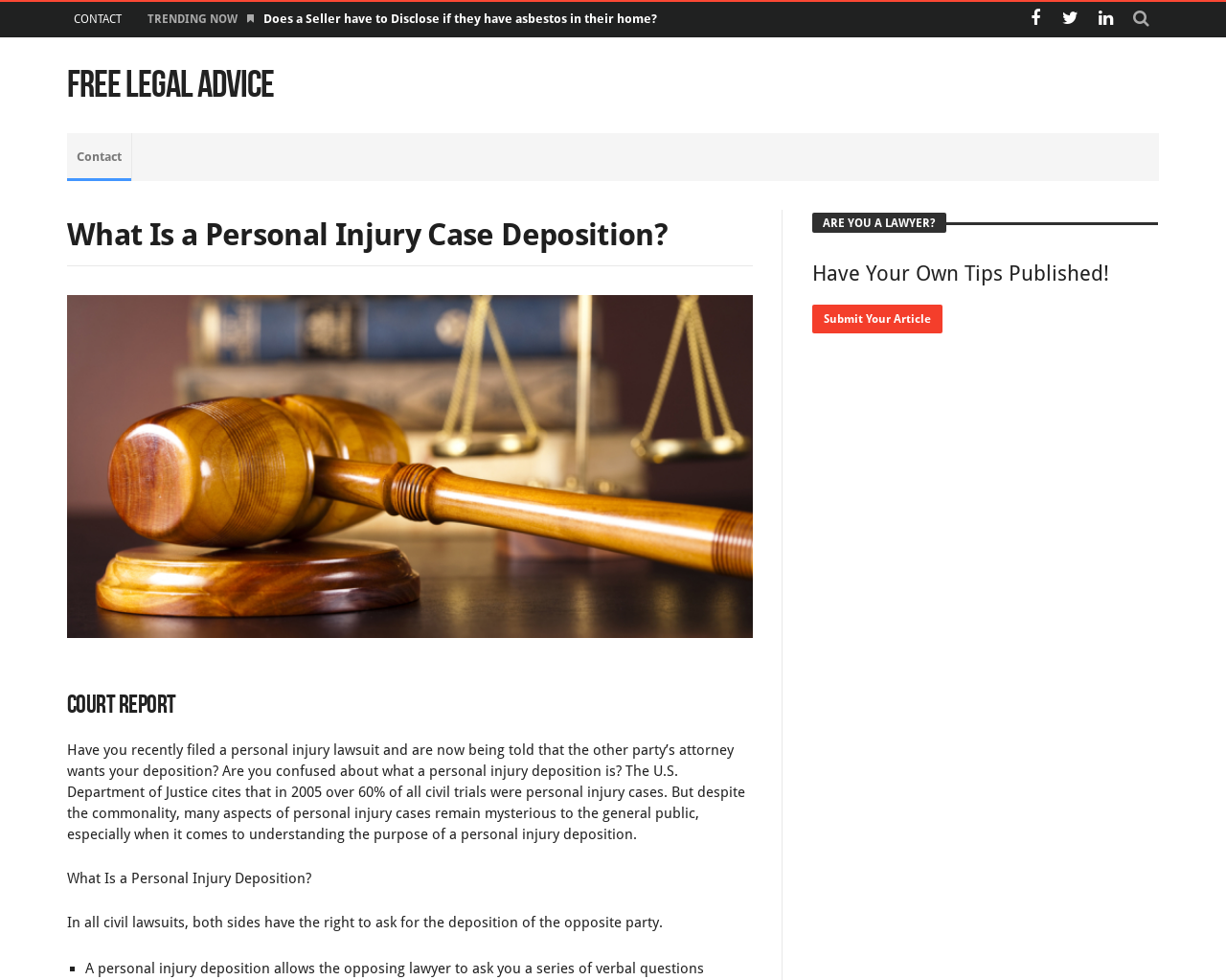Please answer the following question using a single word or phrase: 
What is the text of the first heading on the webpage?

Free Legal Advice